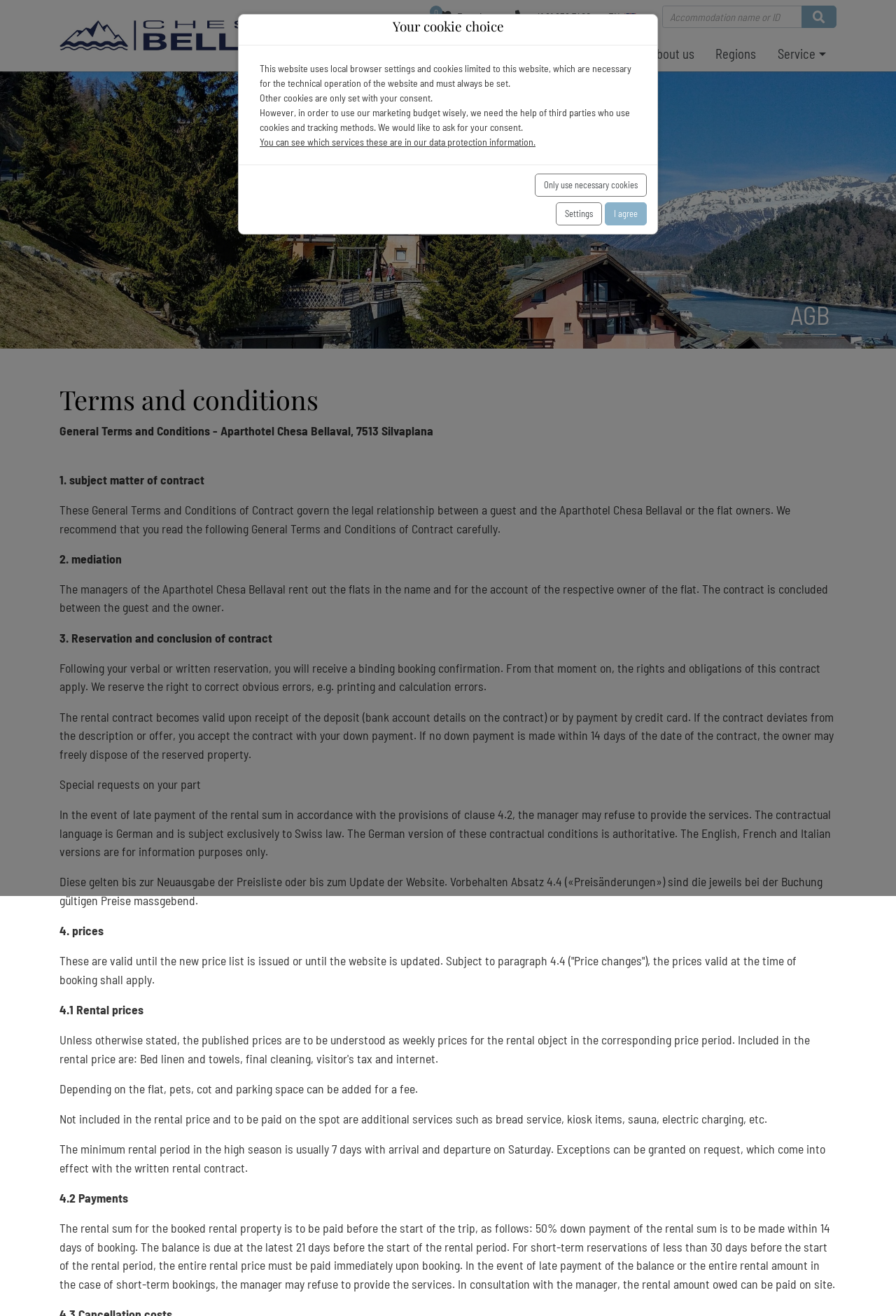Locate the bounding box coordinates of the clickable area to execute the instruction: "Search for an accommodation". Provide the coordinates as four float numbers between 0 and 1, represented as [left, top, right, bottom].

[0.739, 0.004, 0.895, 0.022]